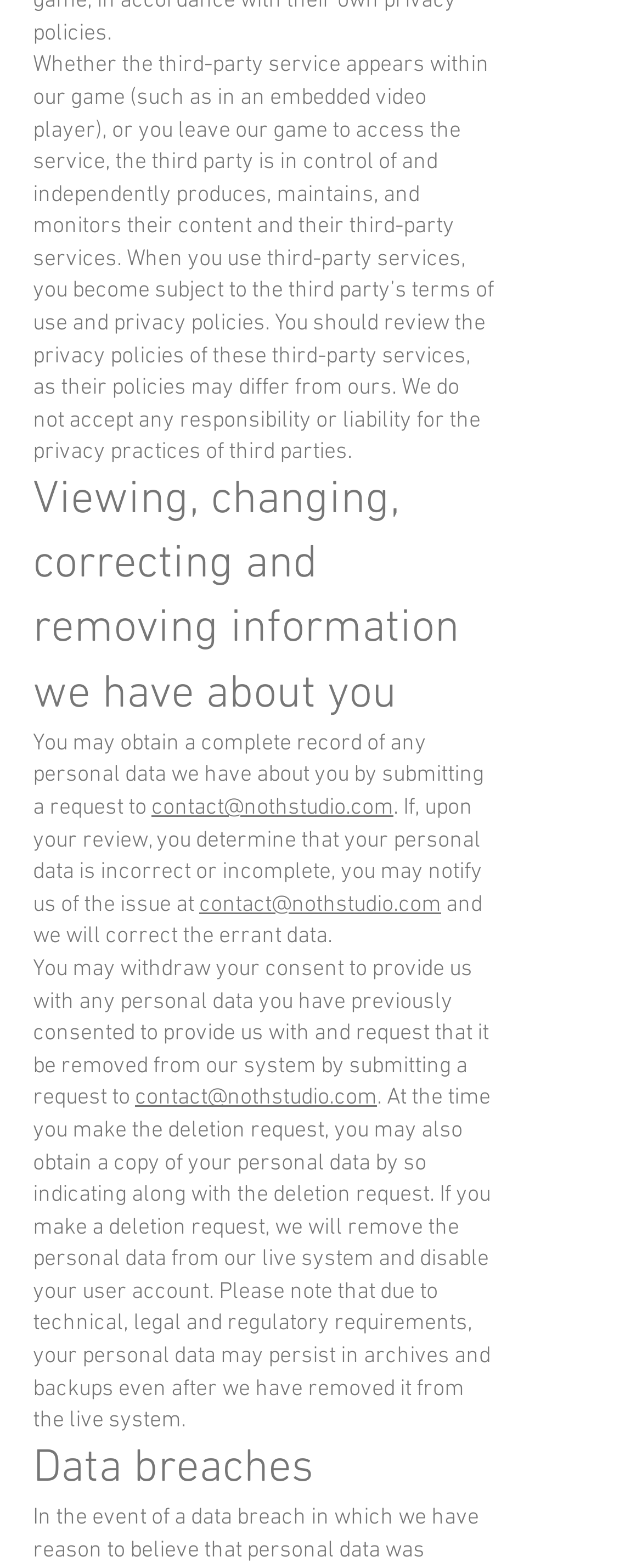What is the purpose of notifying the website about incorrect personal data?
Refer to the screenshot and deliver a thorough answer to the question presented.

The webpage states that users can notify the website about incorrect or incomplete personal data, and the website will correct the errant data upon notification.